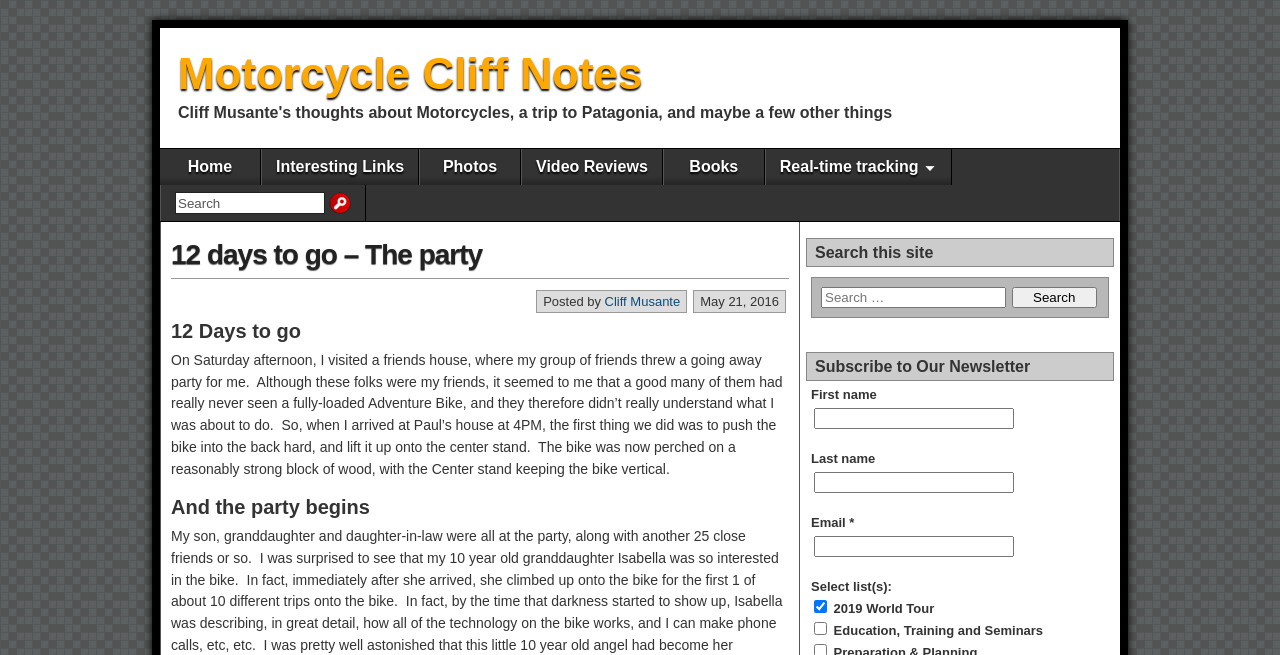How many checkboxes are there in the newsletter subscription section? Based on the screenshot, please respond with a single word or phrase.

2